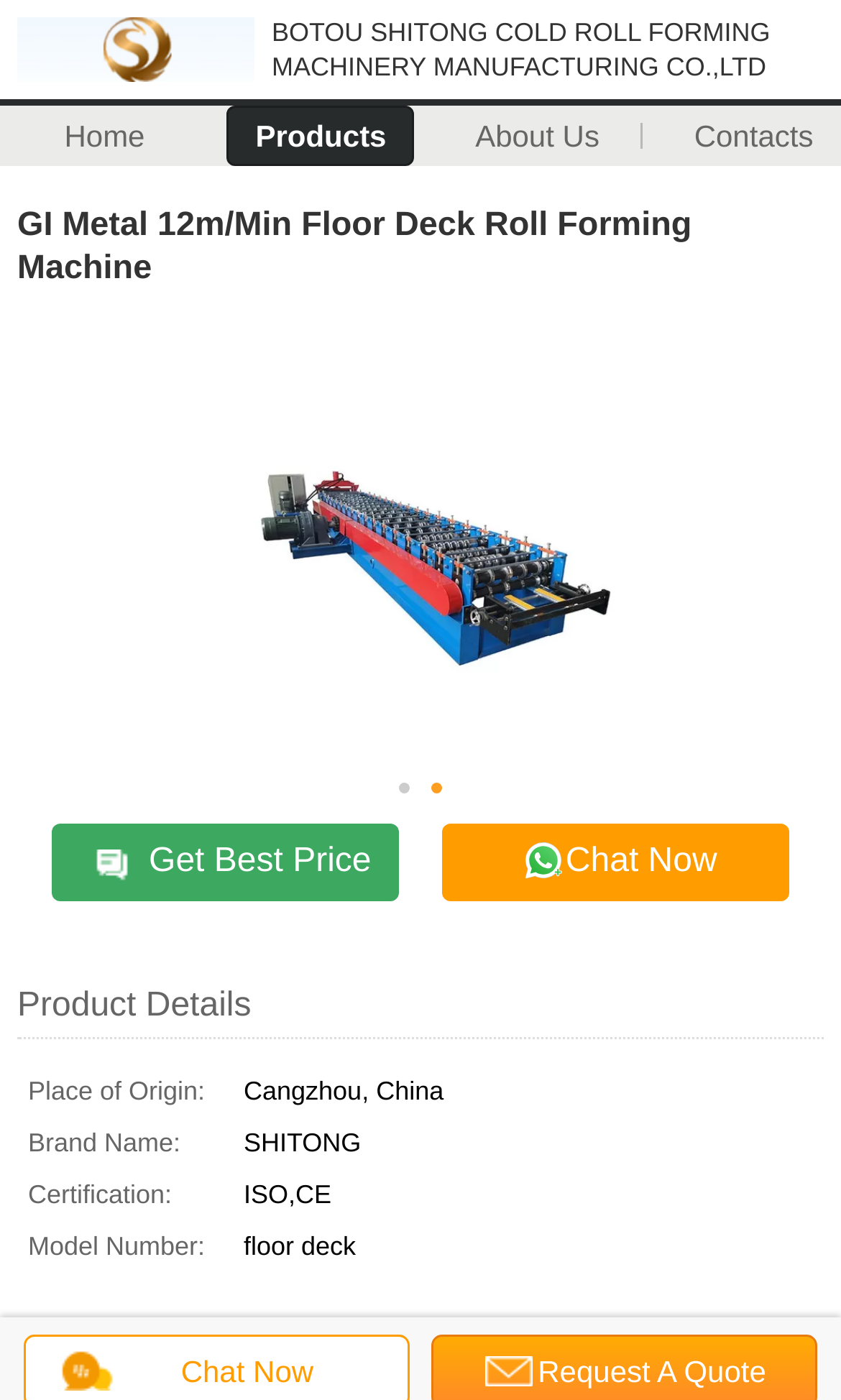Craft a detailed narrative of the webpage's structure and content.

The webpage is about a product, specifically a GI Metal 12m/Min Floor Deck Roll Forming Machine, from a Chinese company called BOTOU SHITONG COLD ROLL FORMING MACHINERY MANUFACTURING CO.,LTD. 

At the top of the page, there is a navigation menu with three links: "Home", "Products", and "About Us". Below the navigation menu, there is a heading that displays the product name. 

To the right of the heading, there is a large image of the product. Below the image, there are two links: "Get Best Price" and "Chat Now". 

Further down the page, there is a section labeled "Product Details" that contains a table with four rows. Each row has a row header and a grid cell that displays information about the product, such as its place of origin, brand name, certification, and model number. 

At the bottom of the page, there is a section labeled "Payment & Shipping Terms".